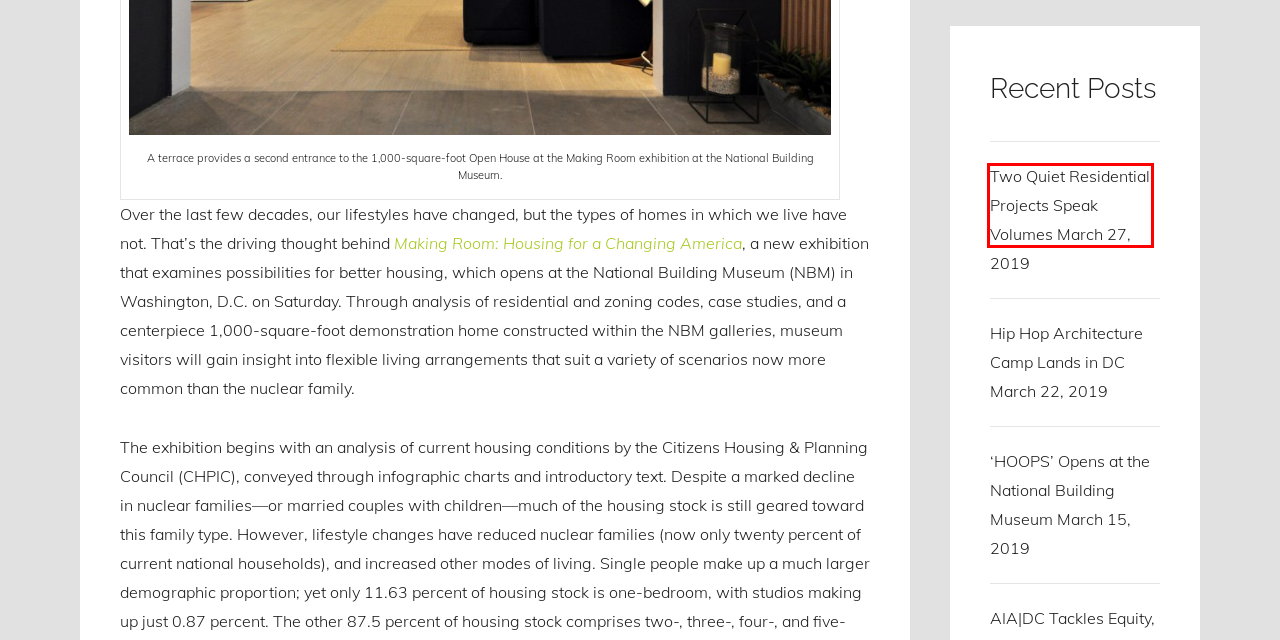Analyze the webpage screenshot with a red bounding box highlighting a UI element. Select the description that best matches the new webpage after clicking the highlighted element. Here are the options:
A. Deane Madsen | Education
B. Deane Madsen | Community Projects
C. Deane Madsen | Grounds
D. Deane Madsen | Small Projects
E. Flexible housing for a changing America @BuildingMuseum | National Building Museum
F. Deane Madsen | Hip Hop Architecture Camp Lands in DC
G. Deane Madsen | Modular Building
H. Deane Madsen | Two Quiet Residential Projects Speak Volumes

H